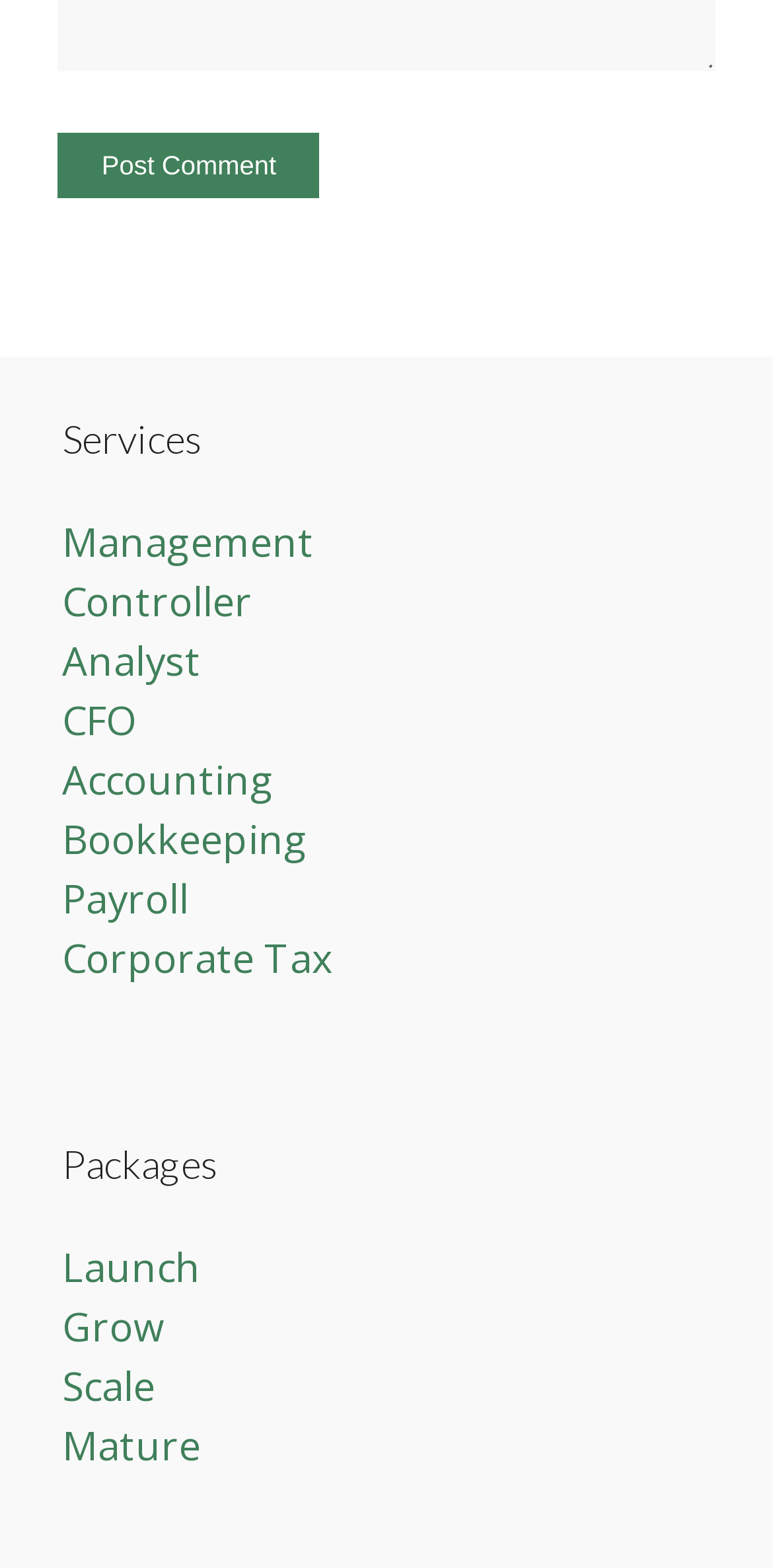Determine the bounding box coordinates of the clickable element to complete this instruction: "Learn more about 'Controller' service". Provide the coordinates in the format of four float numbers between 0 and 1, [left, top, right, bottom].

[0.08, 0.366, 0.326, 0.4]